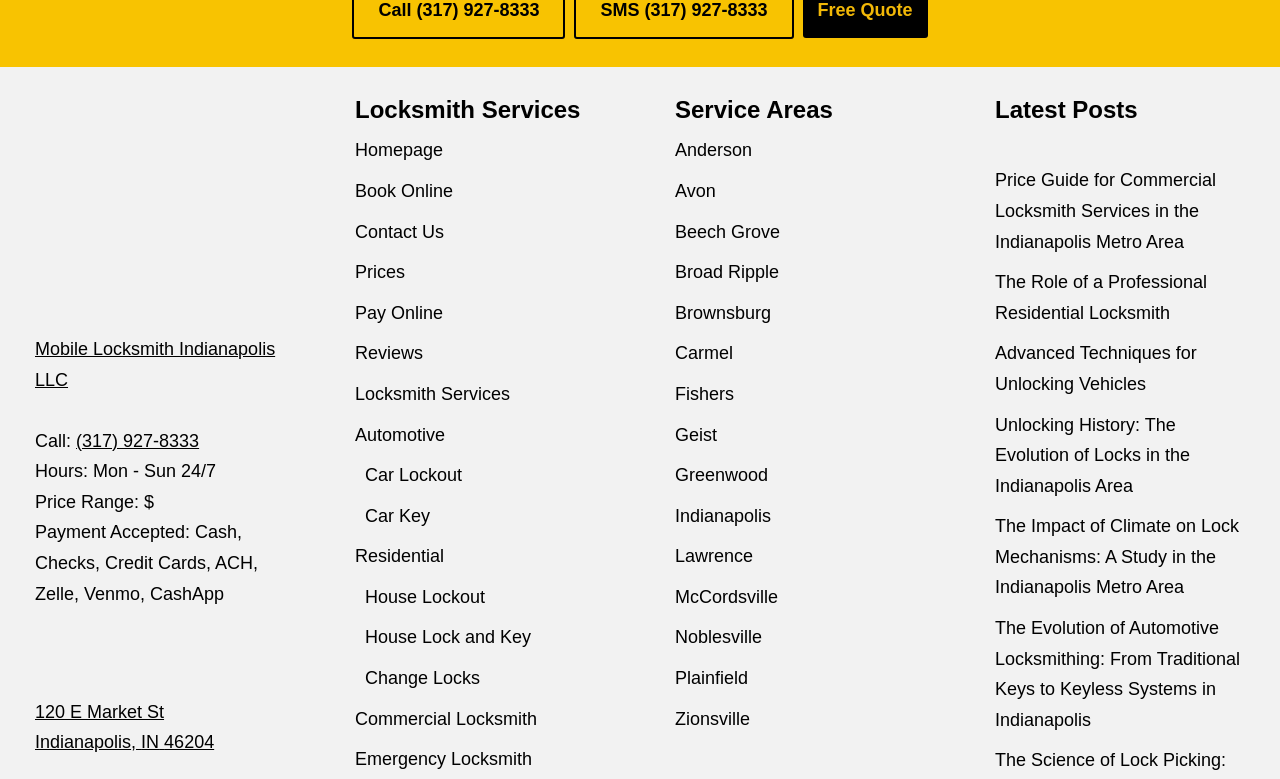Based on what you see in the screenshot, provide a thorough answer to this question: What areas are served by Mobile Locksmith Indianapolis LLC?

The service areas are listed in the middle section of the webpage, with links to specific areas such as Anderson, Avon, Beech Grove, and others.